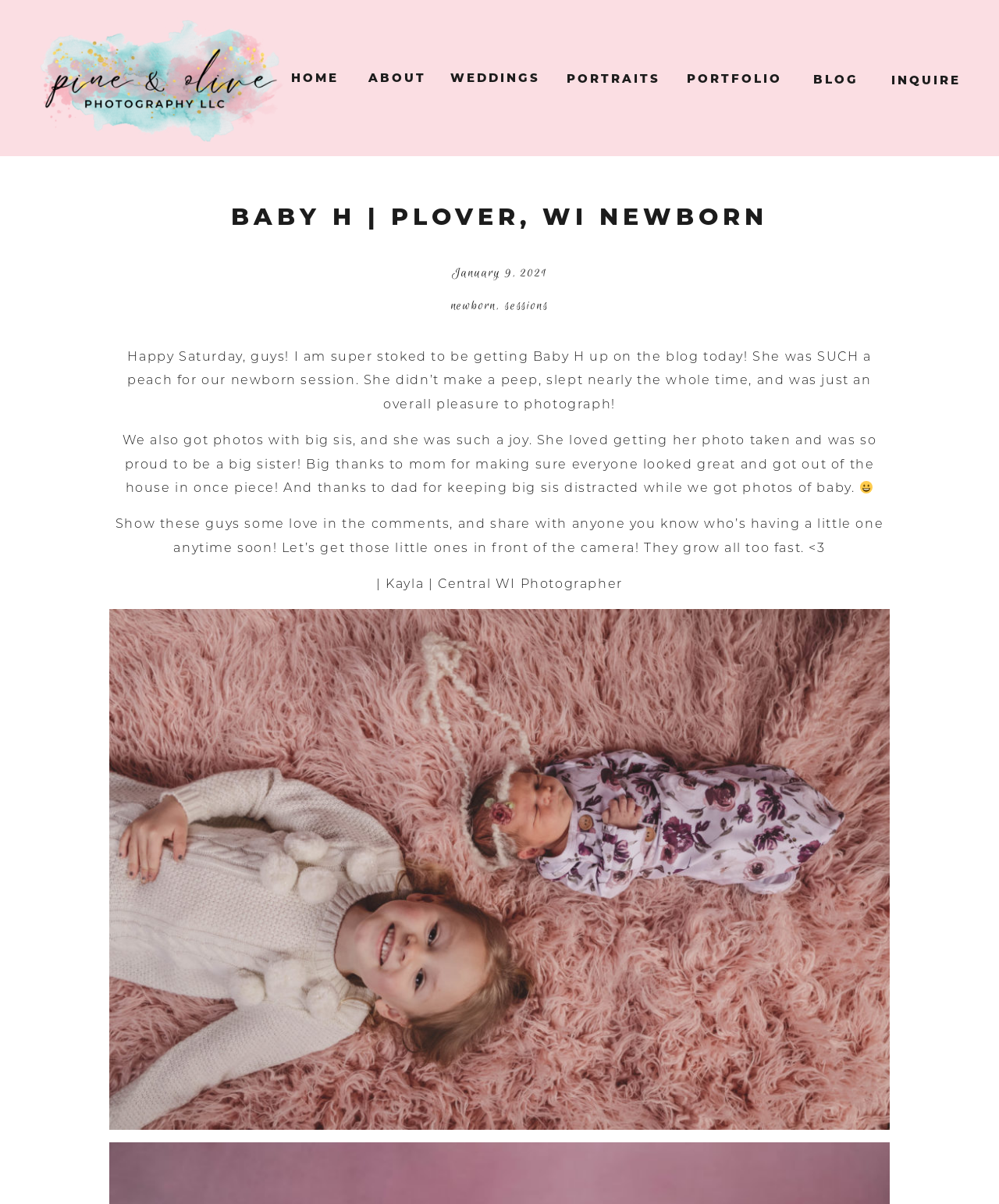Create a detailed summary of the webpage's content and design.

The webpage is a photography blog featuring a newborn baby named Baby H from Plover, WI. At the top, there are six navigation links: INQUIRE, BLOG, PORTFOLIO, WEDDINGS, ABOUT, and HOME, aligned horizontally across the page. 

Below the navigation links, there is a large heading that reads "BABY H | PLOVER, WI NEWBORN" followed by a subheading "newborn, sessions". The subheading has two links, "newborn" and "sessions", placed side by side. 

To the right of the subheading, there is a date "January 9, 2021". Below the date, there are three paragraphs of text describing the newborn photo session, including the baby's behavior and the experience of photographing her and her big sister. 

Scattered throughout the text are a few emoticon images, including a smiling face 😀. At the end of the text, there is a call to action to show love in the comments and share the post with others who are expecting a baby. 

The page also features a large image, likely a photo from the newborn session, which takes up most of the bottom half of the page. The image is captioned with the photographer's name, "Kayla | Central WI Photographer".